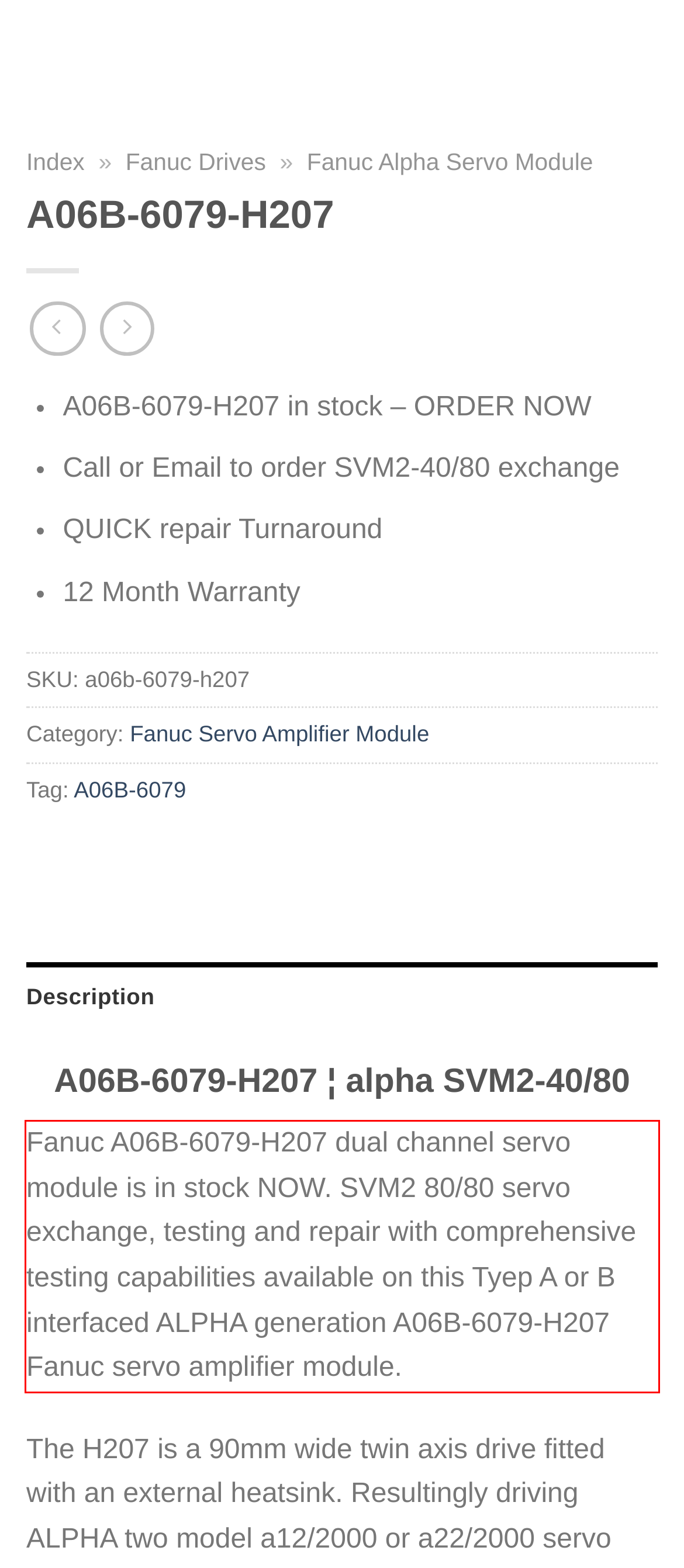Within the provided webpage screenshot, find the red rectangle bounding box and perform OCR to obtain the text content.

Fanuc A06B-6079-H207 dual channel servo module is in stock NOW. SVM2 80/80 servo exchange, testing and repair with comprehensive testing capabilities available on this Tyep A or B interfaced ALPHA generation A06B-6079-H207 Fanuc servo amplifier module.